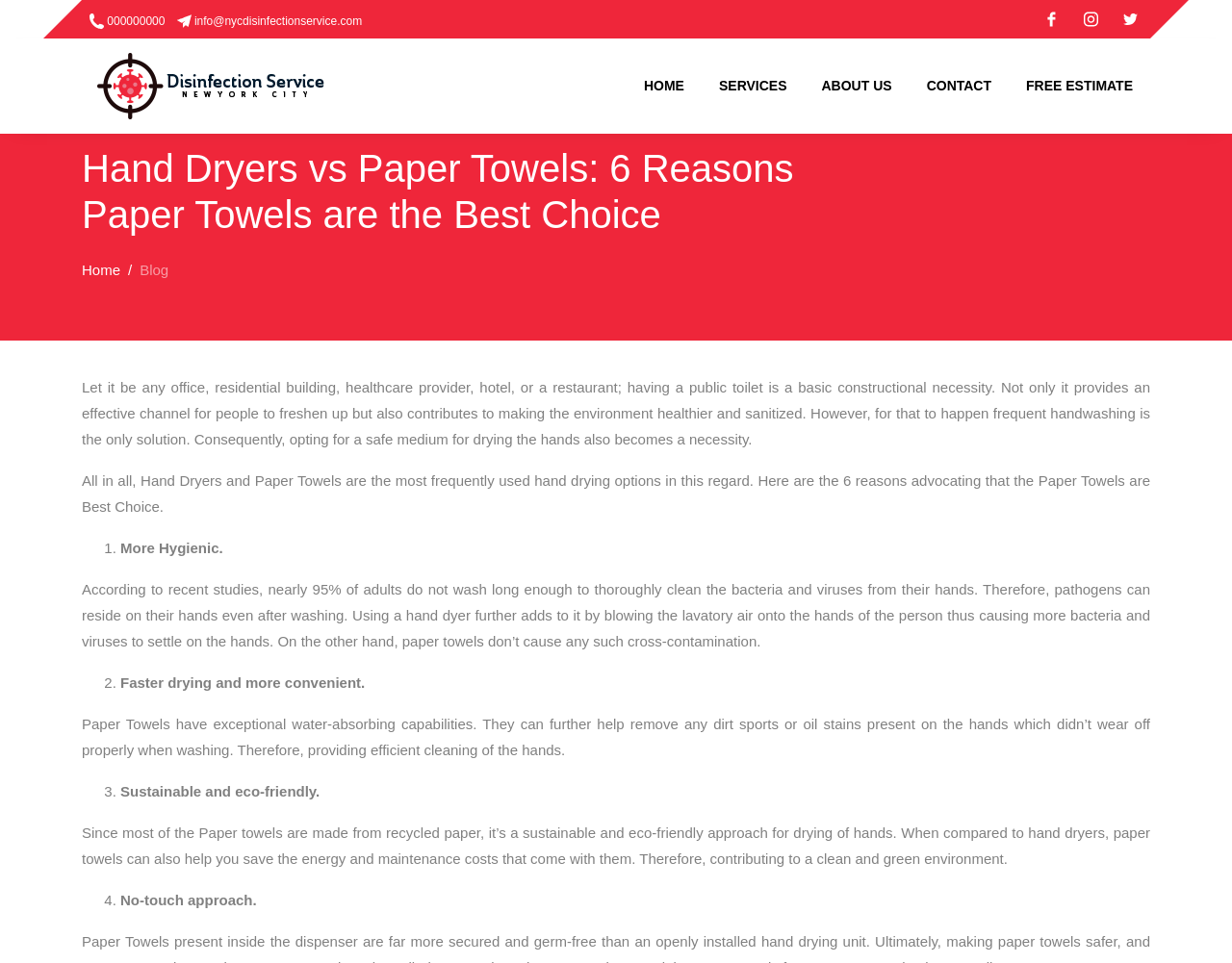Find the bounding box coordinates of the clickable area required to complete the following action: "Click on the 'info@nycdisinfectionservice.com' link".

[0.143, 0.014, 0.294, 0.028]